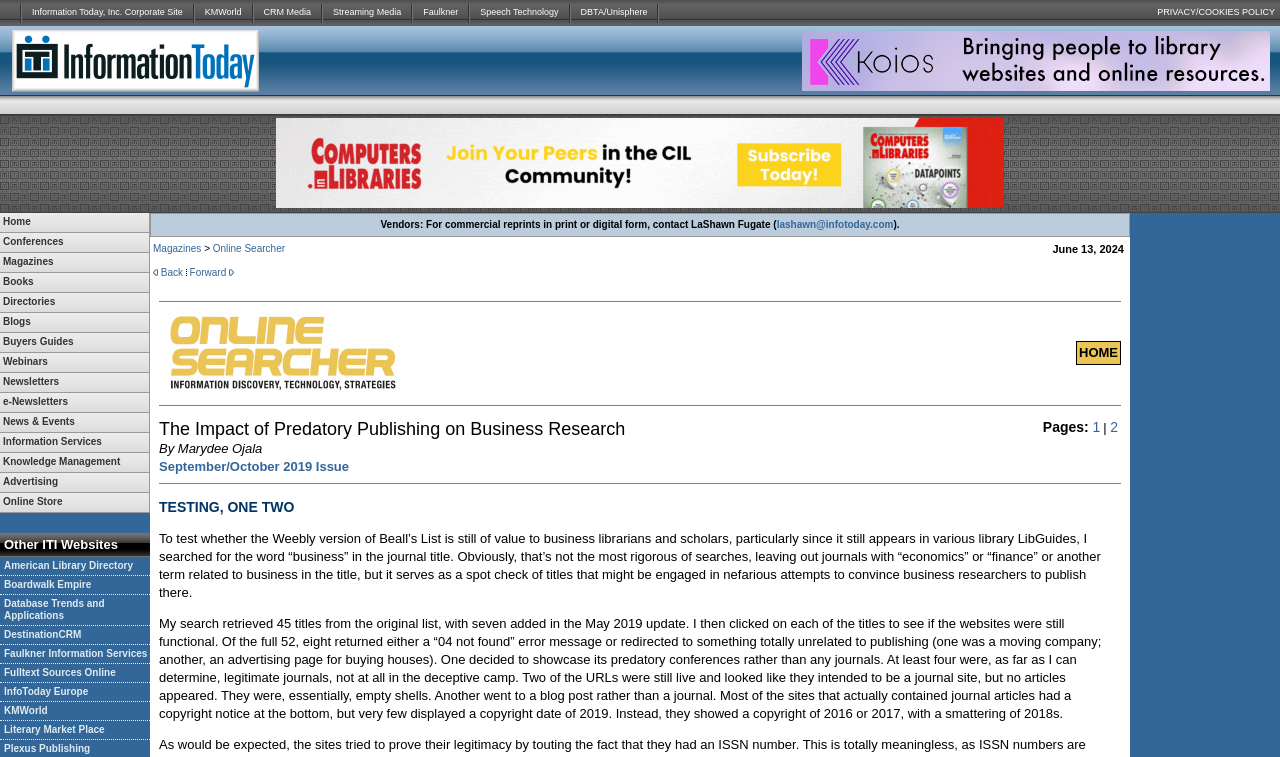Answer the question briefly using a single word or phrase: 
How many links are there in the top navigation bar?

12